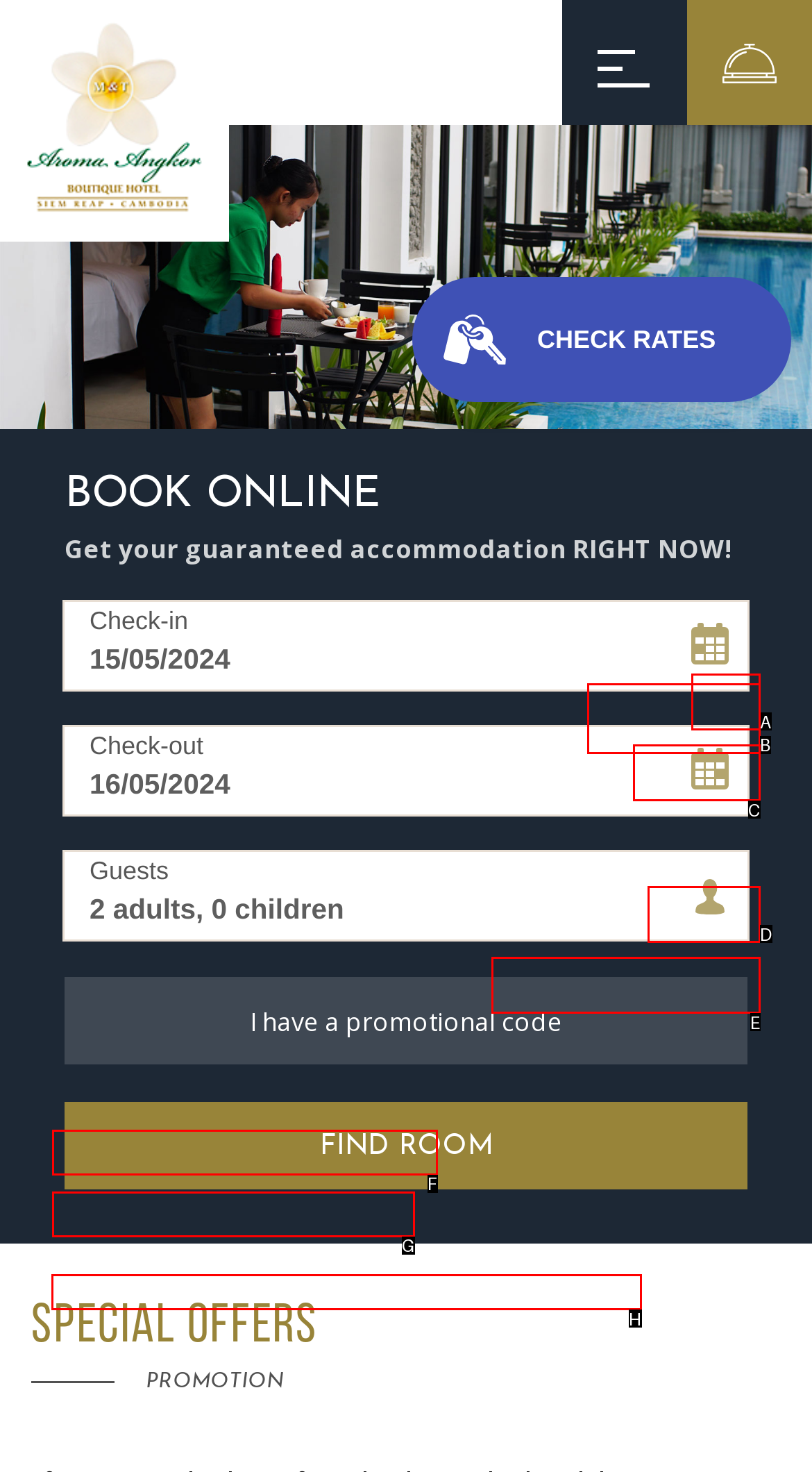Tell me which element should be clicked to achieve the following objective: Send an email to reservation@aromaangkorboutique.com
Reply with the letter of the correct option from the displayed choices.

H